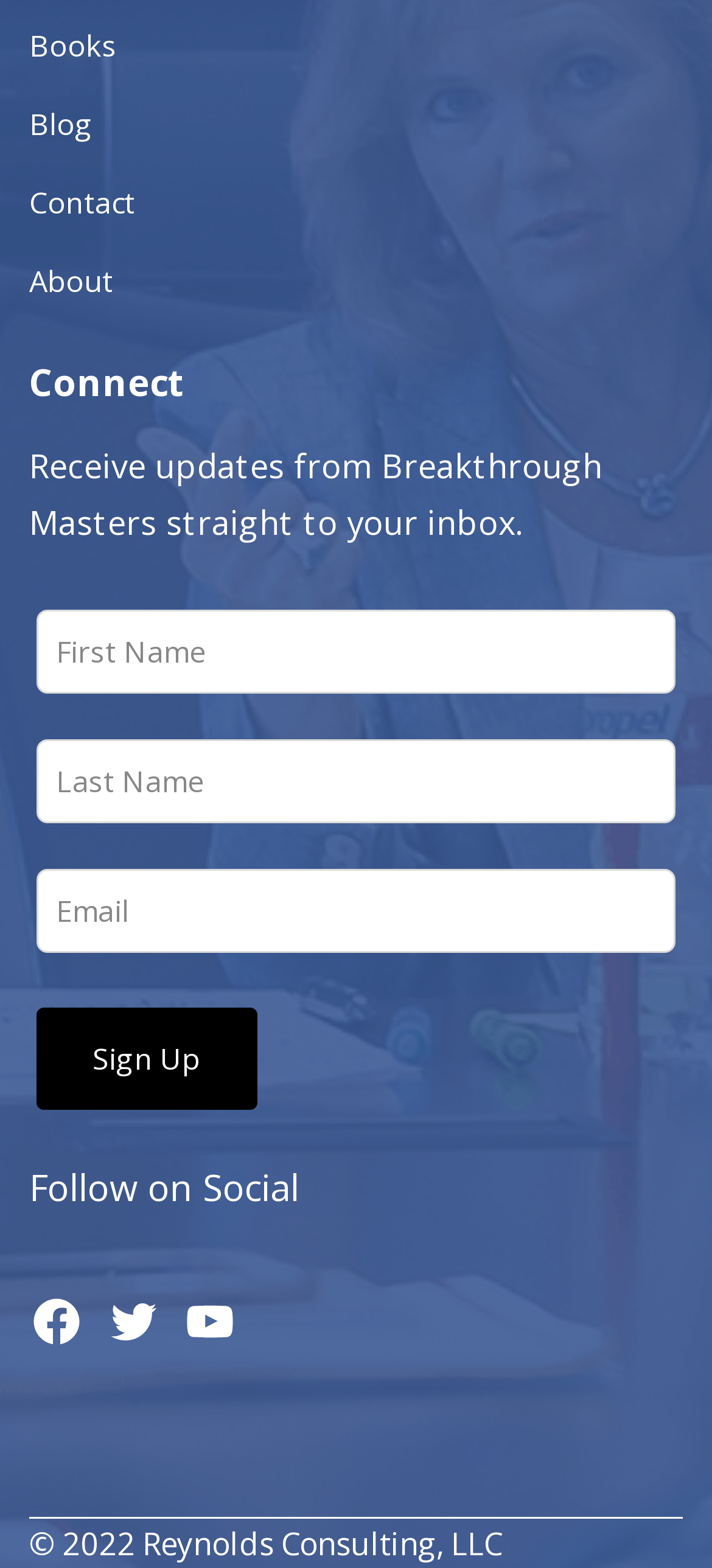Find and specify the bounding box coordinates that correspond to the clickable region for the instruction: "Click on Sign Up".

[0.05, 0.642, 0.36, 0.707]